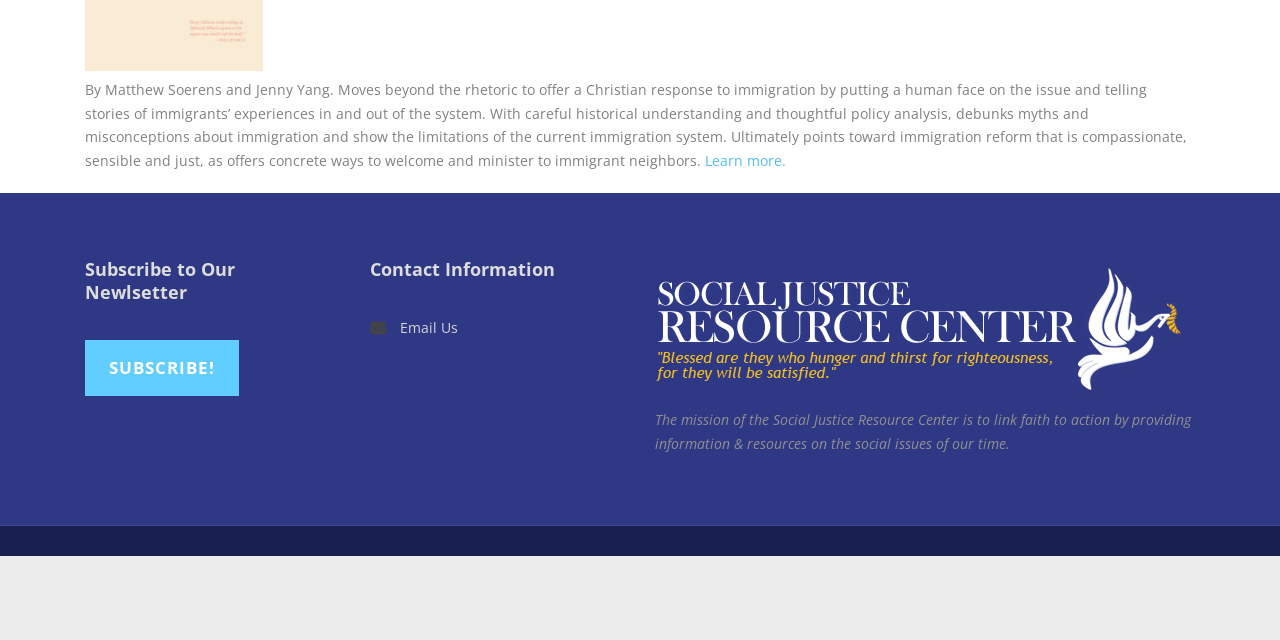Identify the coordinates of the bounding box for the element described below: "Fahim Faheem Ali". Return the coordinates as four float numbers between 0 and 1: [left, top, right, bottom].

None